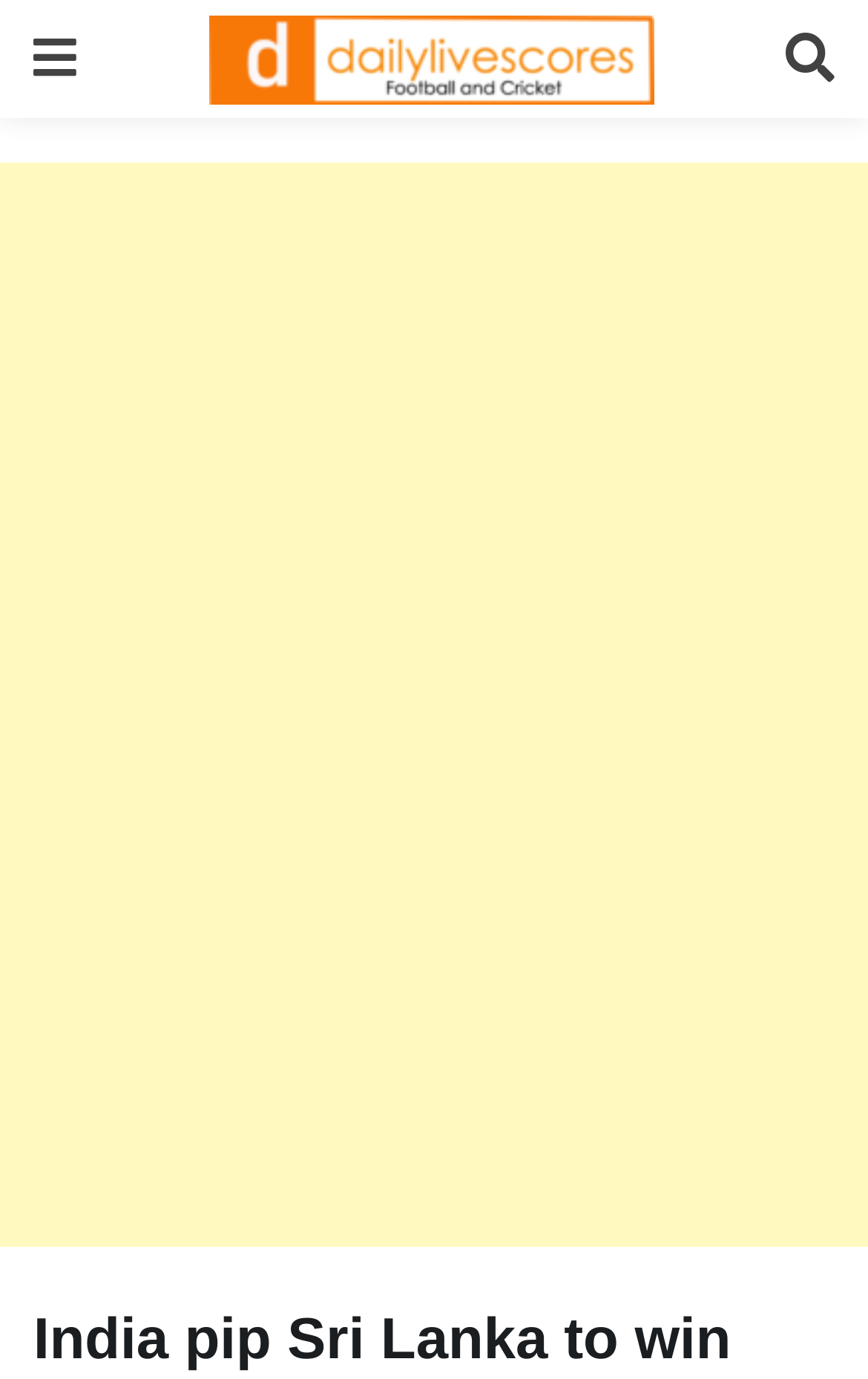Identify the primary heading of the webpage and provide its text.

India pip Sri Lanka to win ACC Asia Cup 2023 Final